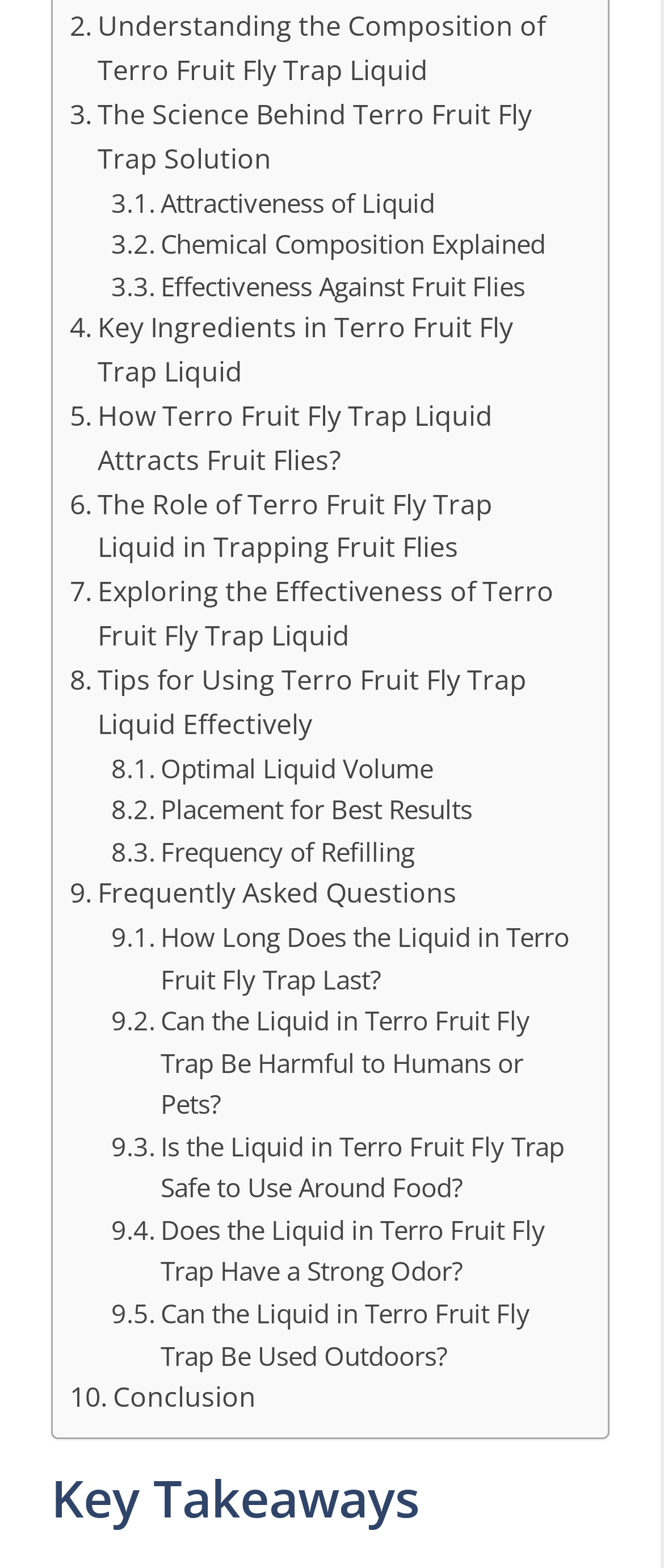Please answer the following query using a single word or phrase: 
What is the last link on the webpage?

Conclusion